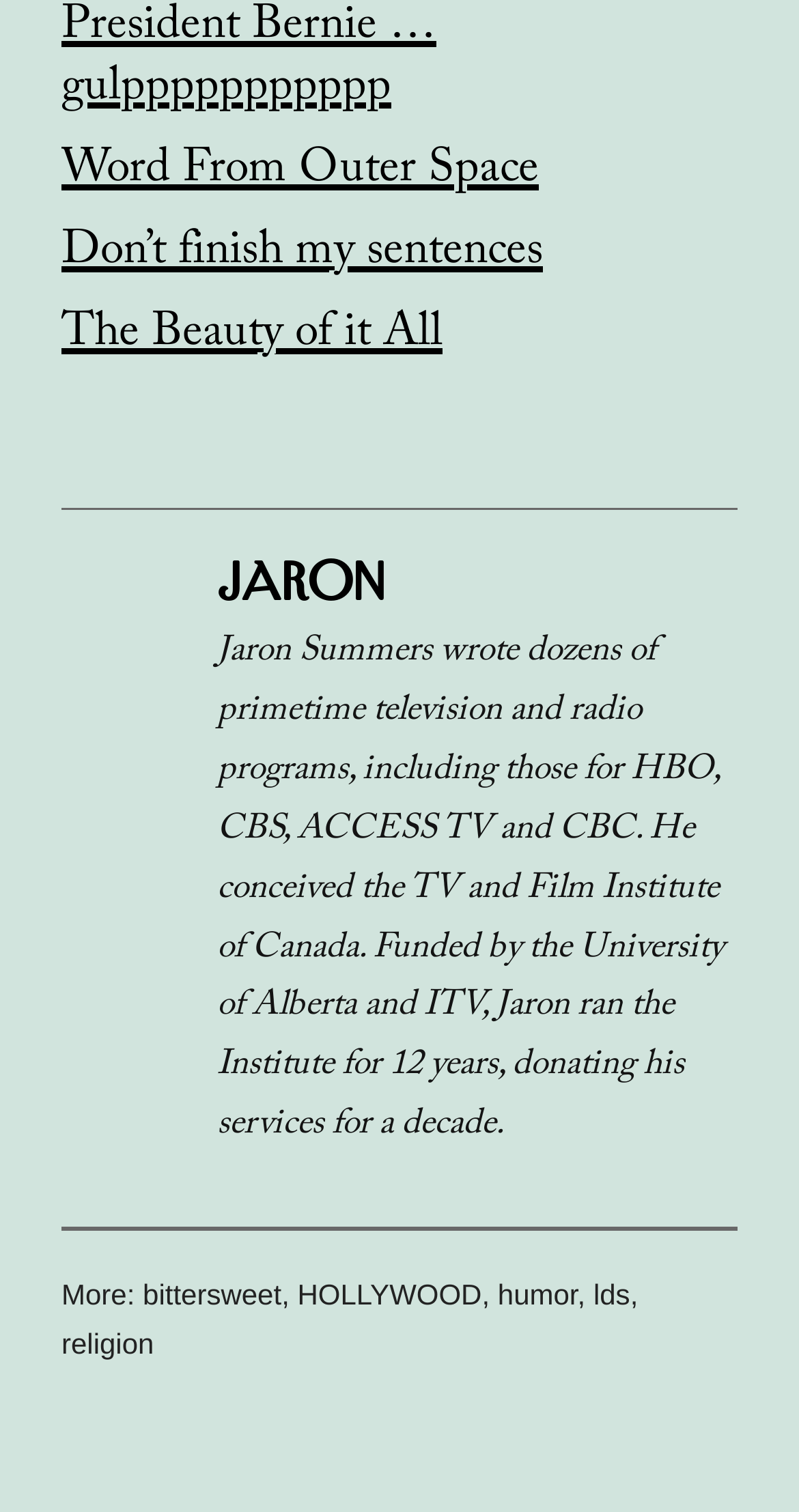Identify the bounding box coordinates of the region I need to click to complete this instruction: "Read more about Jaron Summers".

[0.272, 0.42, 0.905, 0.756]